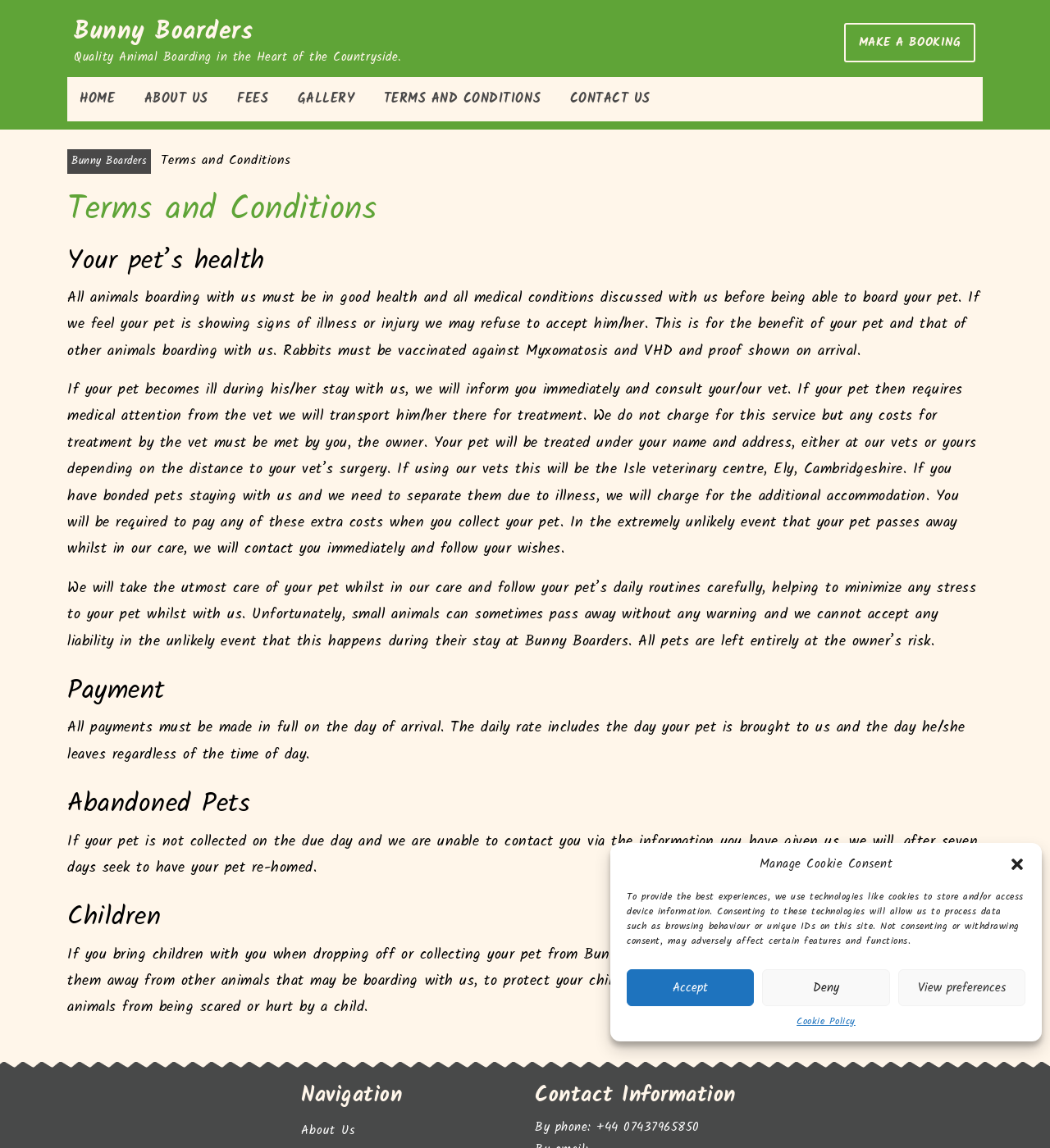Determine the bounding box coordinates for the area that needs to be clicked to fulfill this task: "Click the By phone link". The coordinates must be given as four float numbers between 0 and 1, i.e., [left, top, right, bottom].

[0.509, 0.974, 0.666, 0.991]